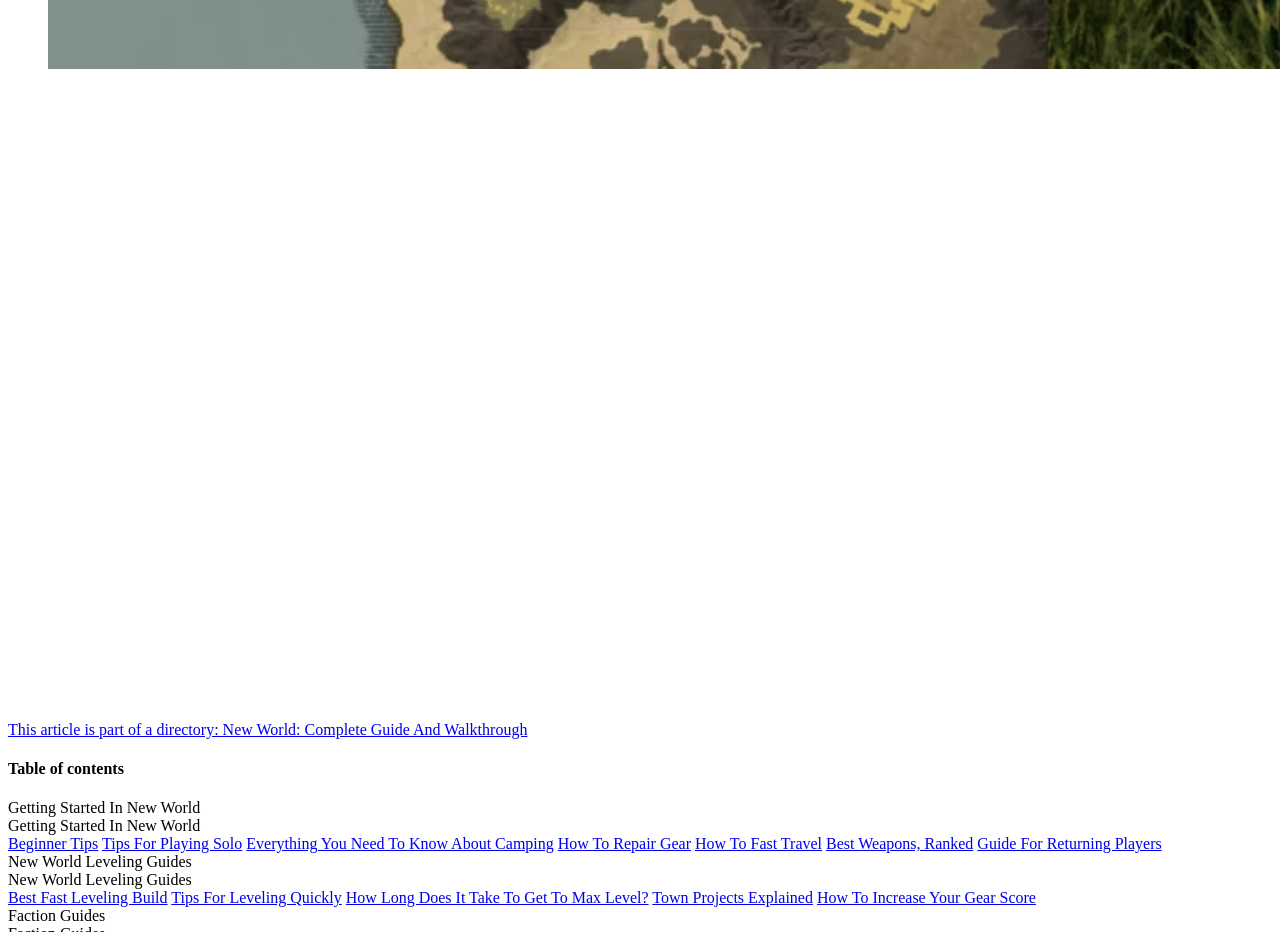Locate the bounding box coordinates of the segment that needs to be clicked to meet this instruction: "Explore Resource Location Guides".

[0.006, 0.417, 0.139, 0.435]